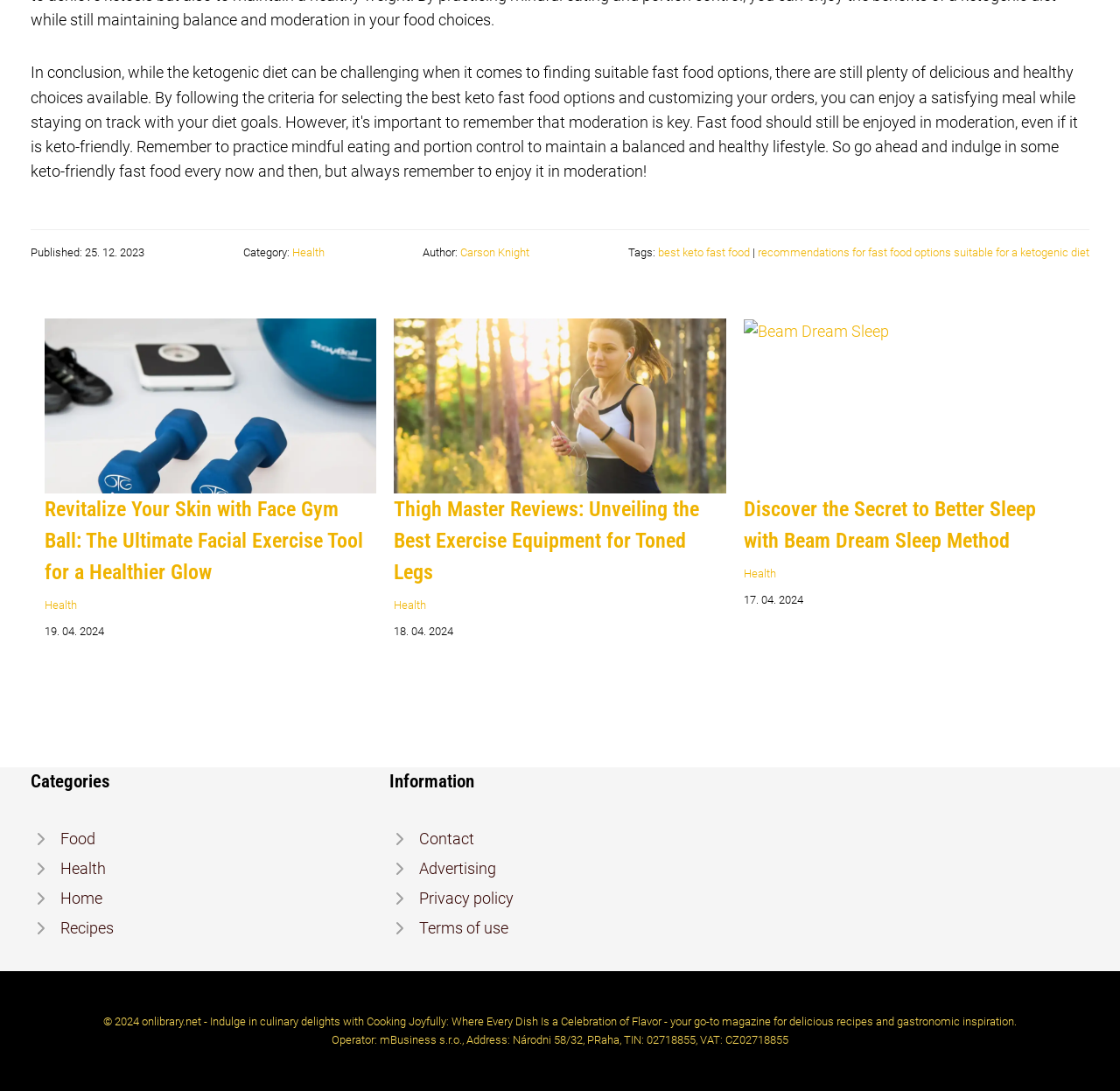Answer the following inquiry with a single word or phrase:
What is the category of the first article?

Health